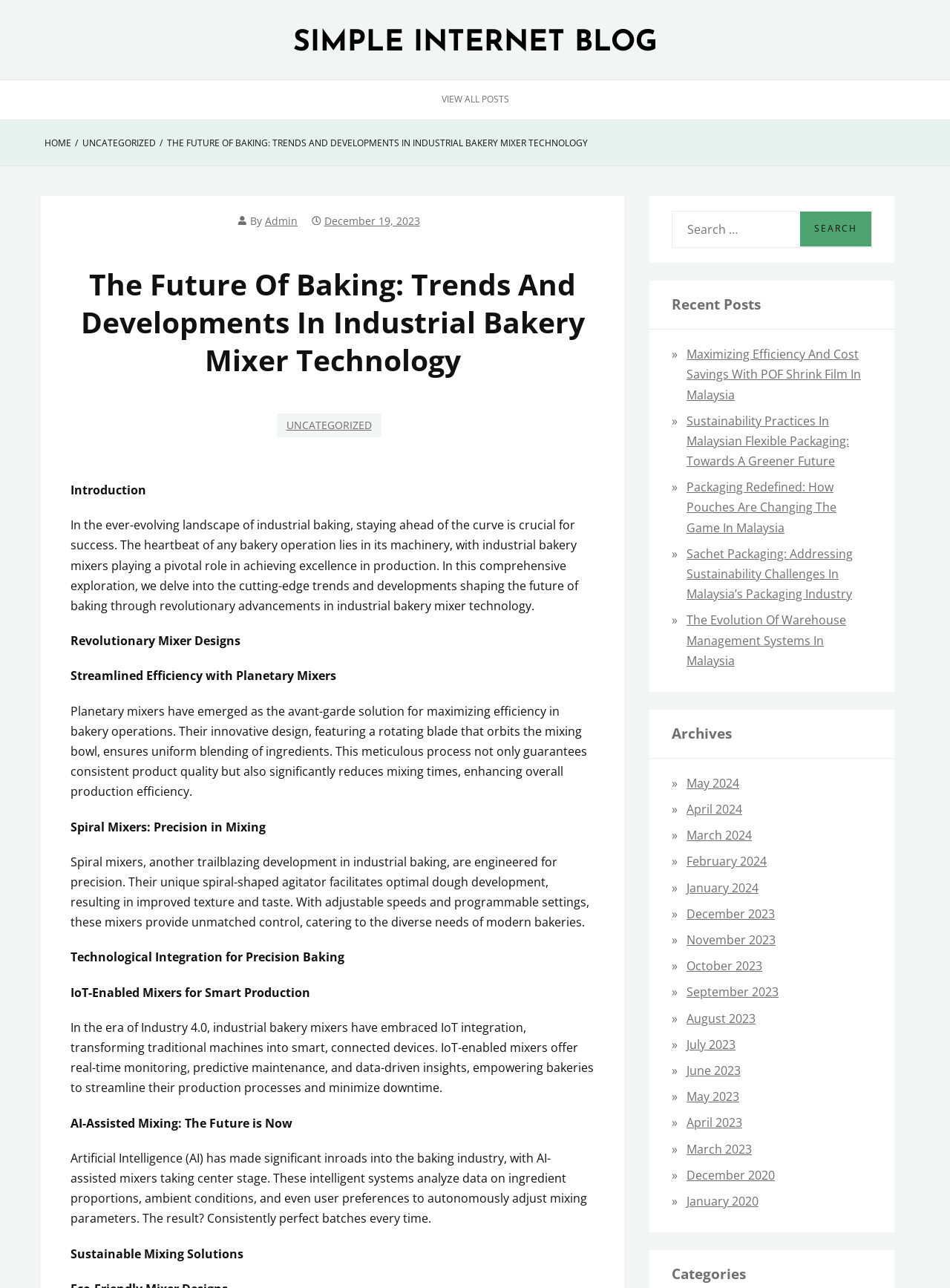What is the role of IoT integration in industrial bakery mixers?
Deliver a detailed and extensive answer to the question.

According to the webpage, IoT-enabled mixers offer real-time monitoring, predictive maintenance, and data-driven insights, empowering bakeries to streamline their production processes and minimize downtime. This integration transforms traditional machines into smart, connected devices.